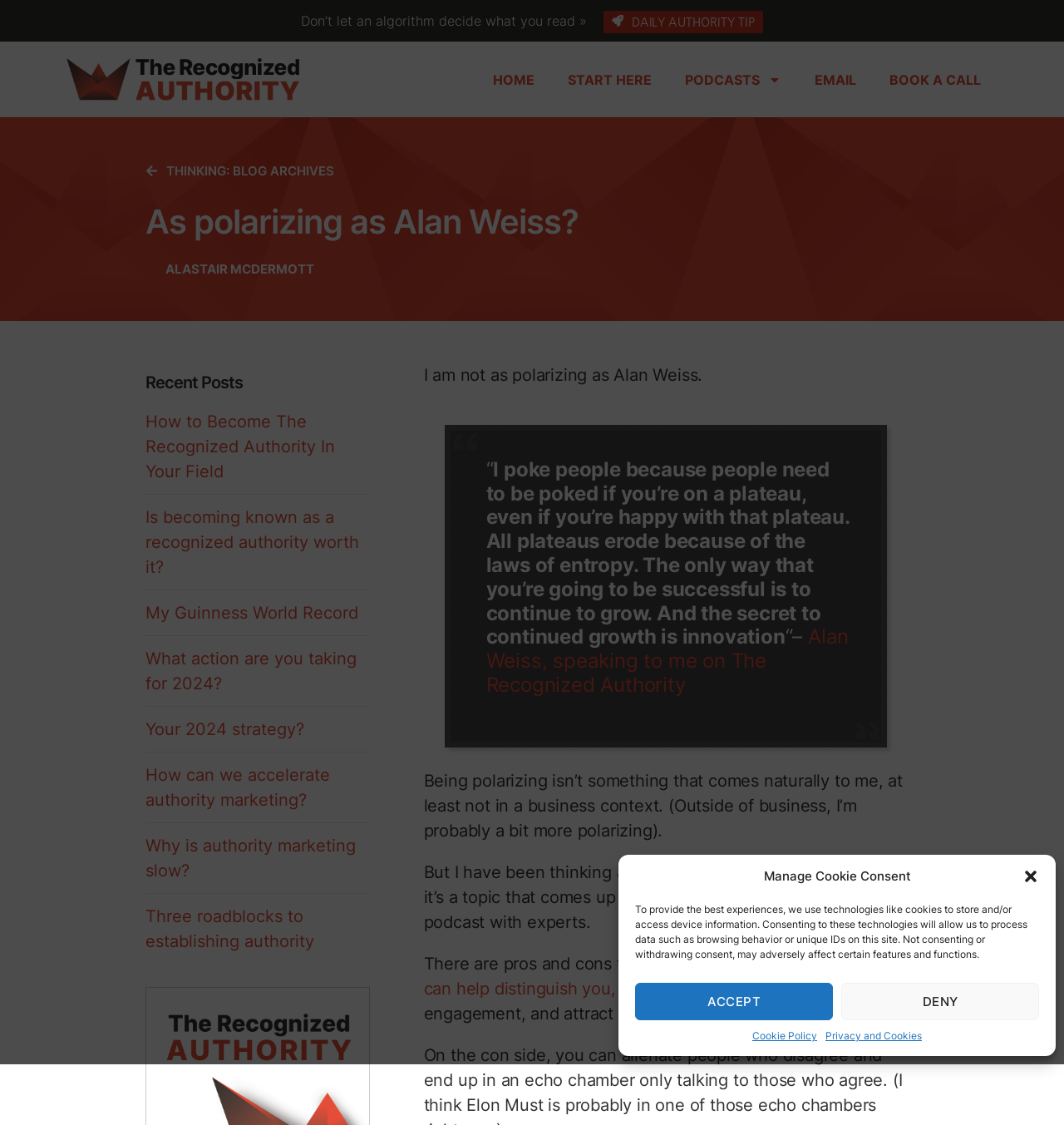Please determine the bounding box coordinates of the element's region to click for the following instruction: "Read the blog archives".

[0.137, 0.147, 0.314, 0.159]